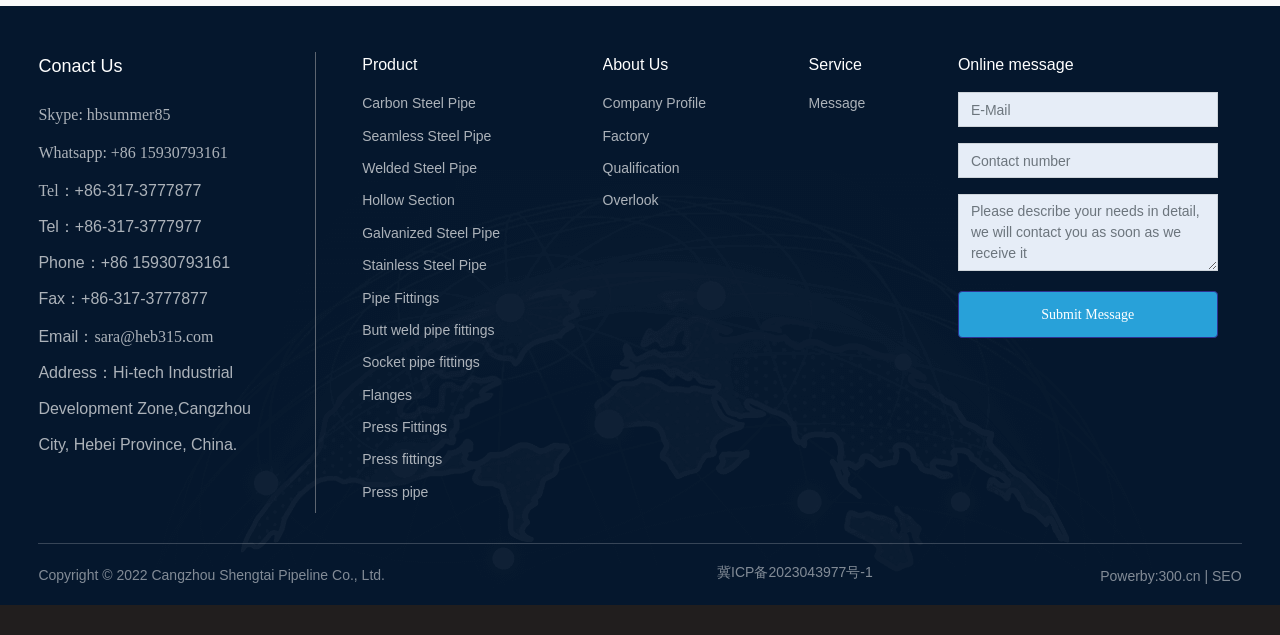Specify the bounding box coordinates of the region I need to click to perform the following instruction: "Contact us through Skype". The coordinates must be four float numbers in the range of 0 to 1, i.e., [left, top, right, bottom].

[0.03, 0.168, 0.133, 0.194]